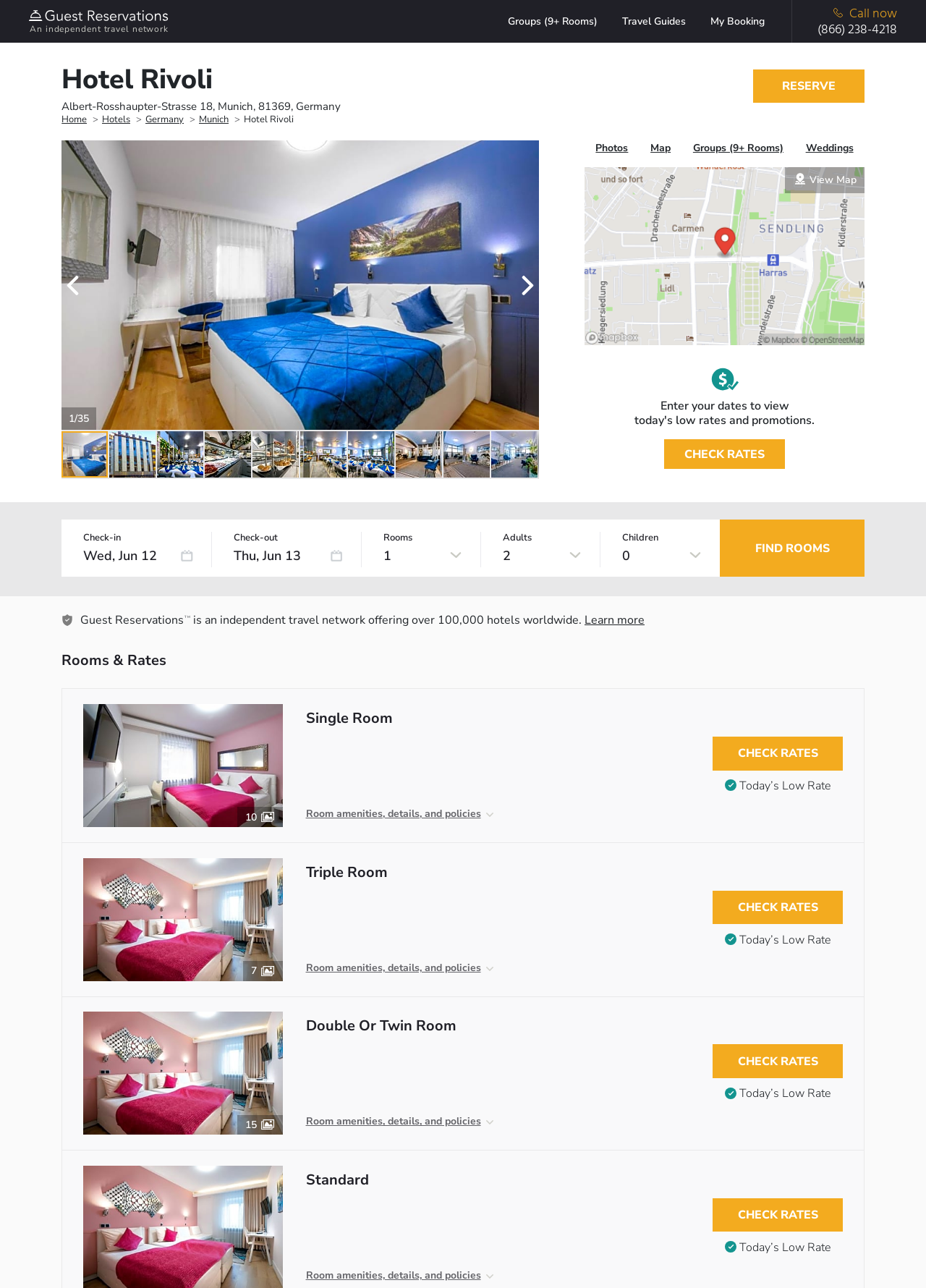Show the bounding box coordinates of the region that should be clicked to follow the instruction: "View the related press release about ALEC congratulating President-elect Lai Ching-te and Vice President-elect Hsiao Bi-khim on election win in Taiwan."

None